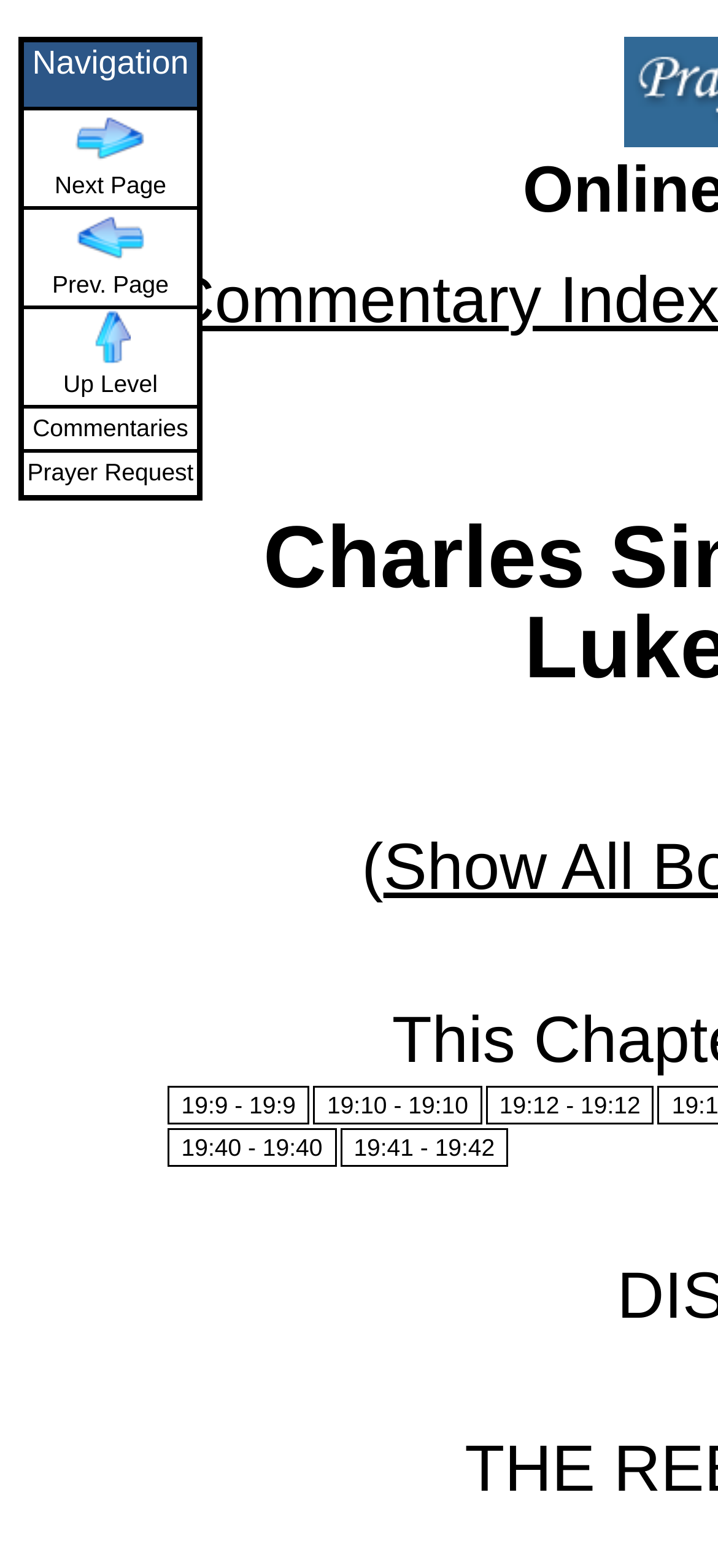What is the purpose of the 'Prev. Page' button?
Using the image, give a concise answer in the form of a single word or short phrase.

To go to previous page